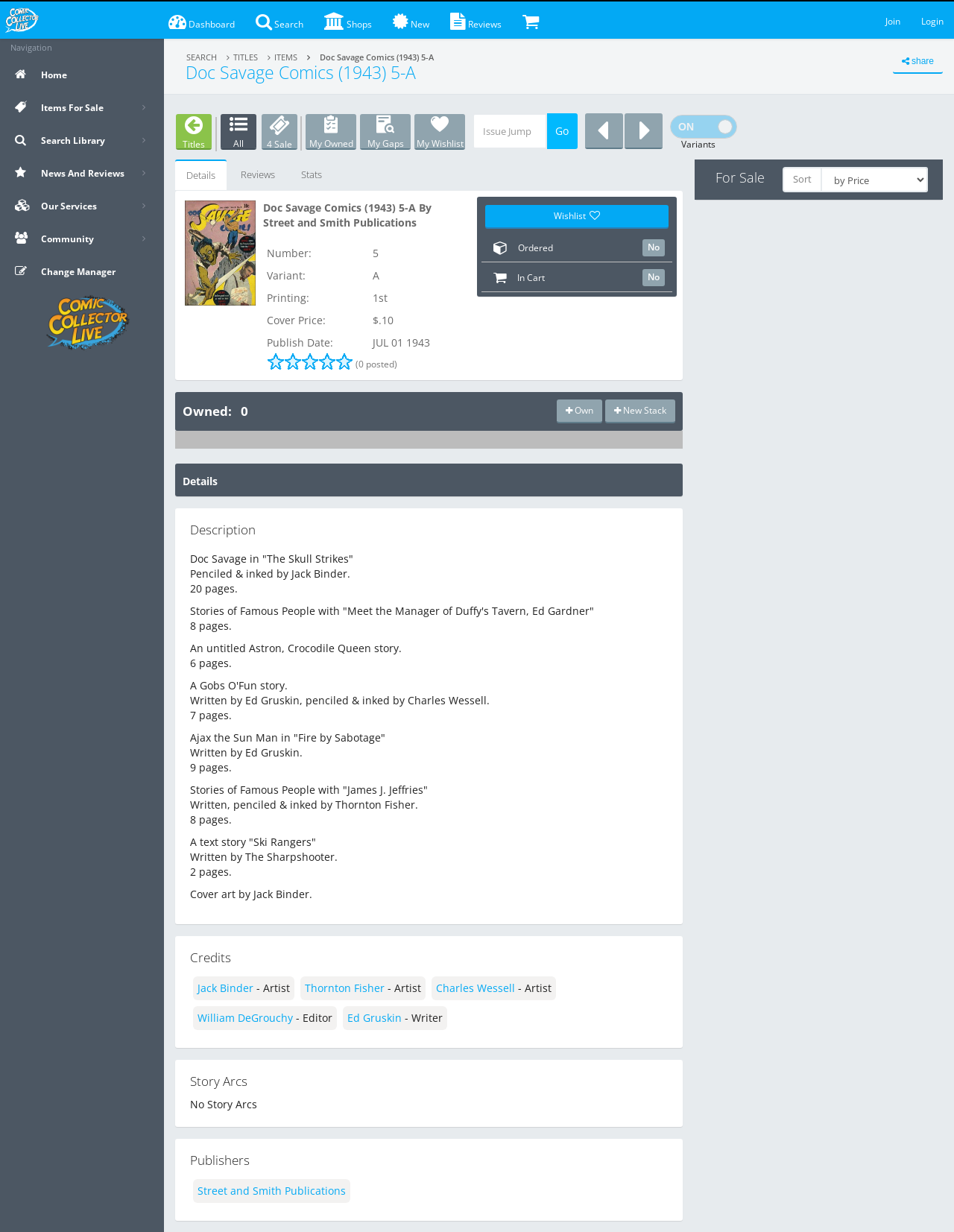Please identify the bounding box coordinates of the area that needs to be clicked to follow this instruction: "Check out Internationale Sozialhilfe".

None